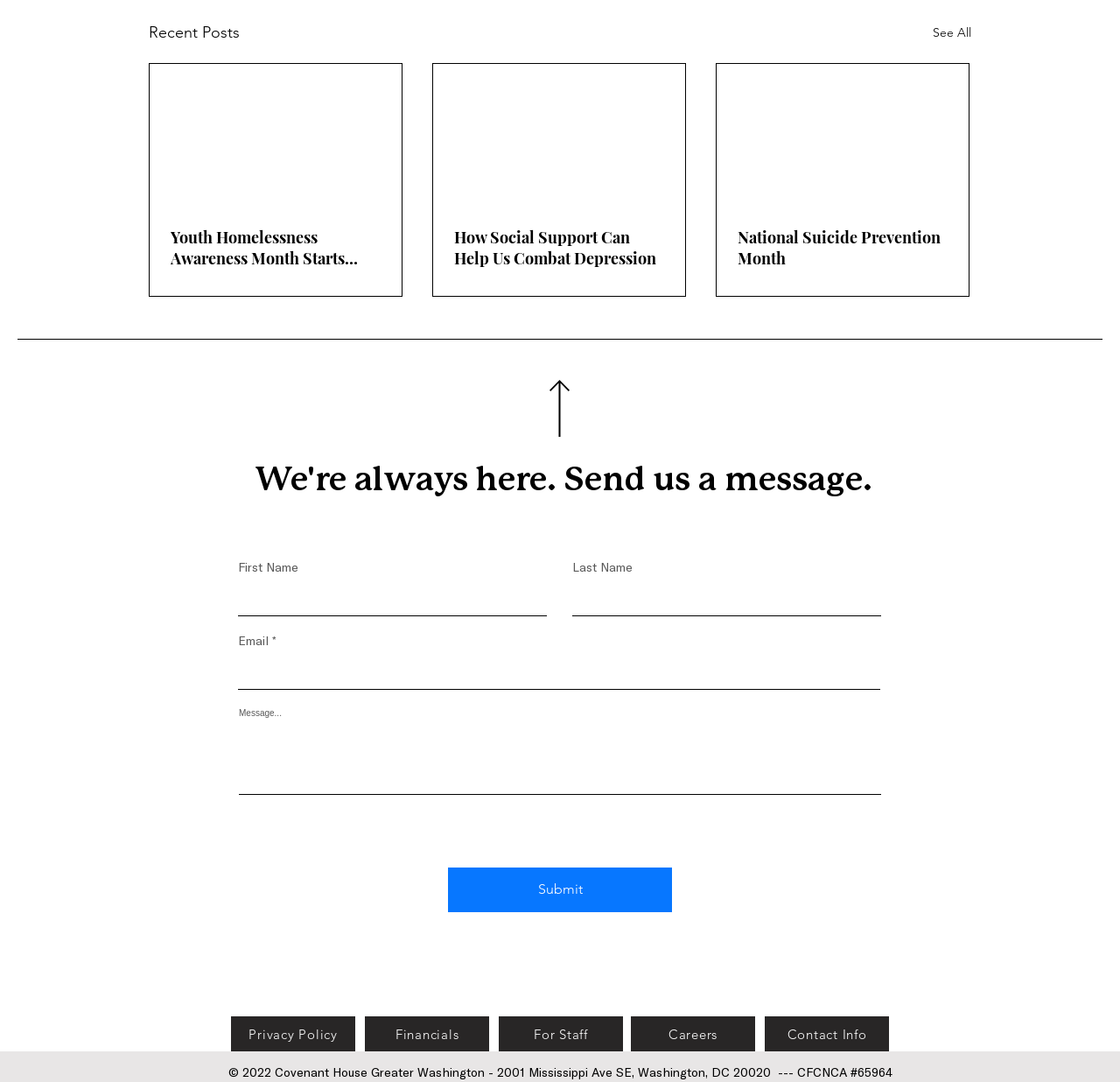Identify the bounding box coordinates for the element you need to click to achieve the following task: "View the 'Privacy Policy' page". Provide the bounding box coordinates as four float numbers between 0 and 1, in the form [left, top, right, bottom].

[0.206, 0.939, 0.317, 0.972]